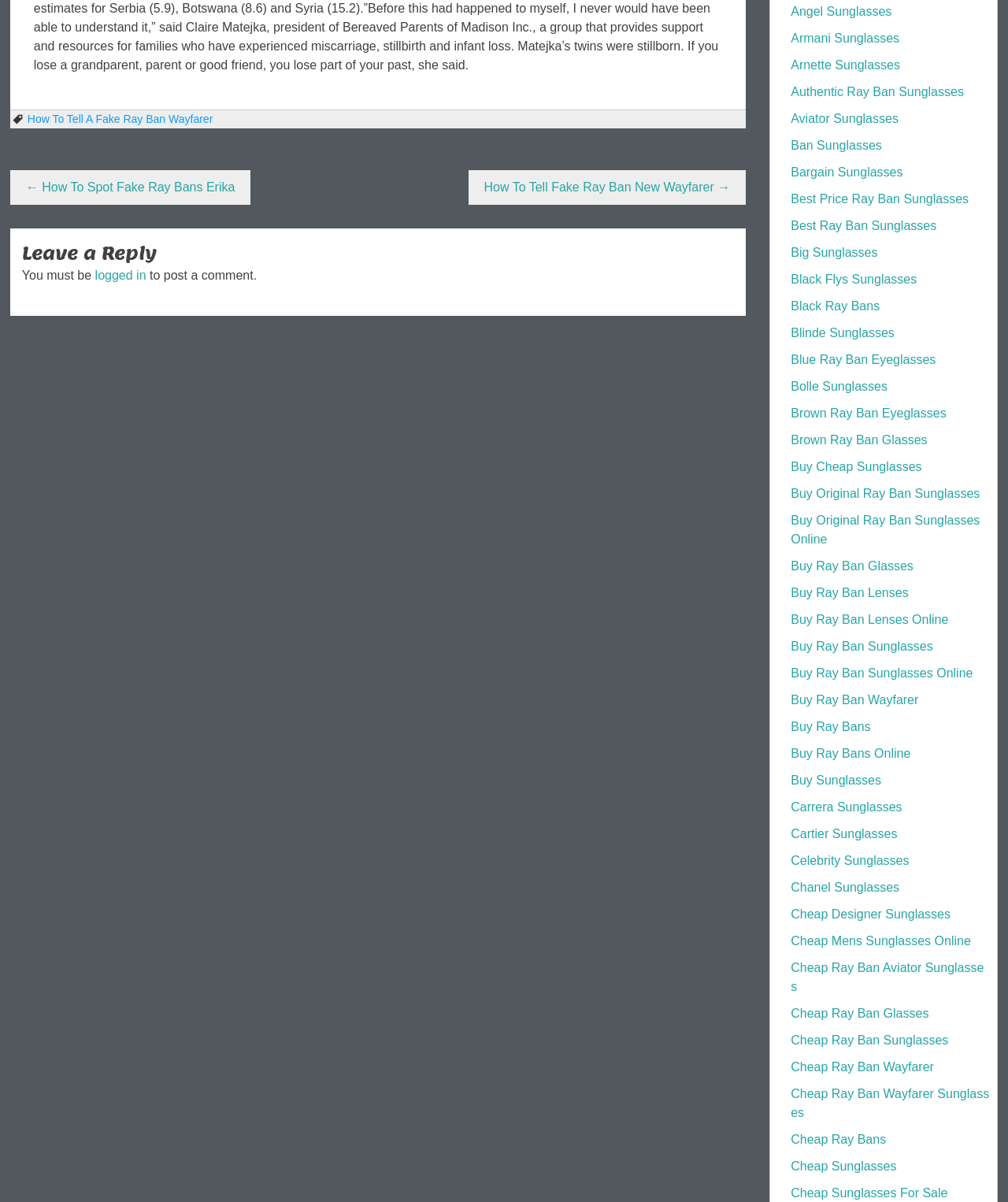Identify the coordinates of the bounding box for the element that must be clicked to accomplish the instruction: "Click on 'How To Tell A Fake Ray Ban Wayfarer'".

[0.027, 0.094, 0.211, 0.104]